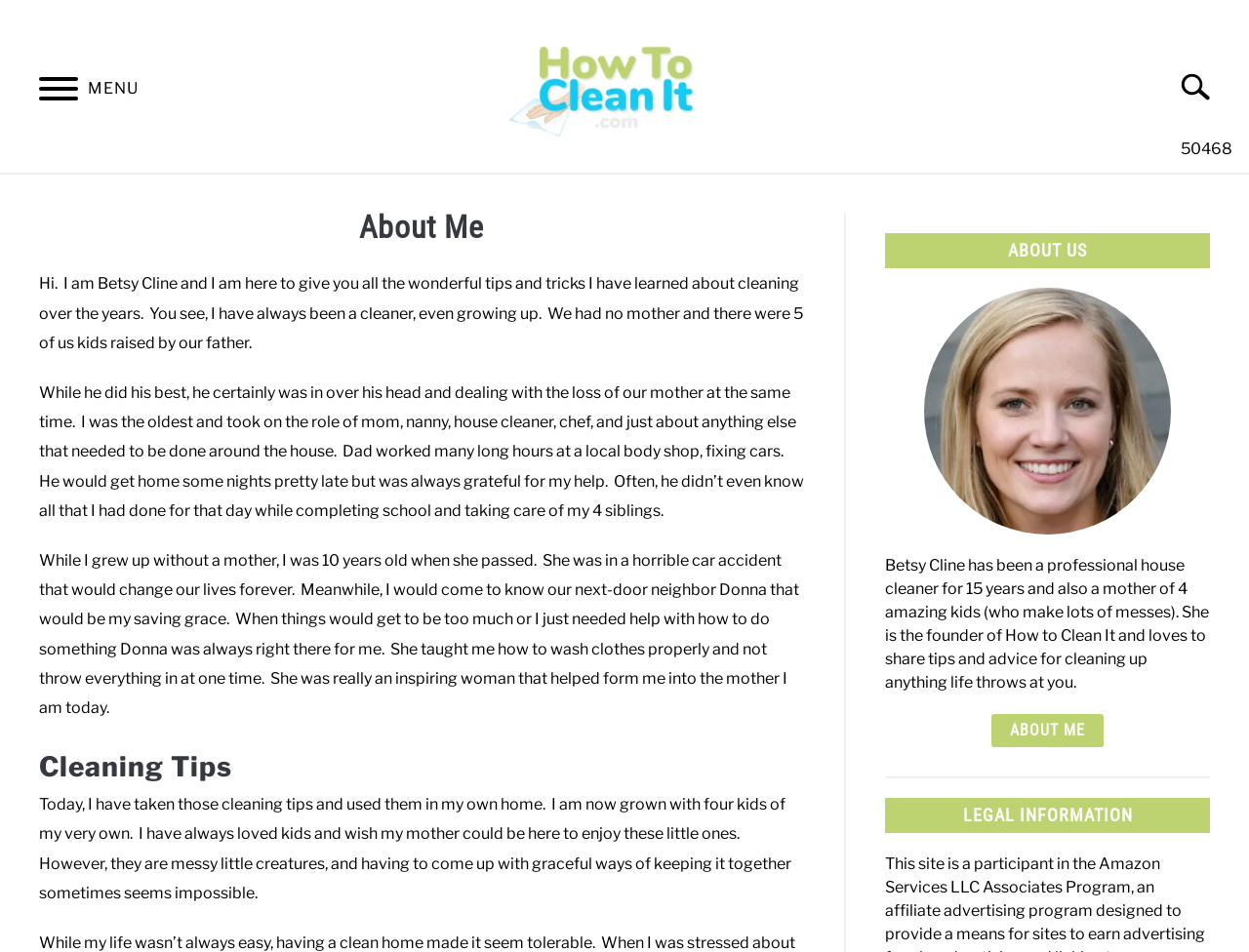What is the author's name?
Based on the image, answer the question with as much detail as possible.

The author's name is mentioned in the text as 'Hi. I am Betsy Cline and I am here to give you all the wonderful tips and tricks I have learned about cleaning over the years.'